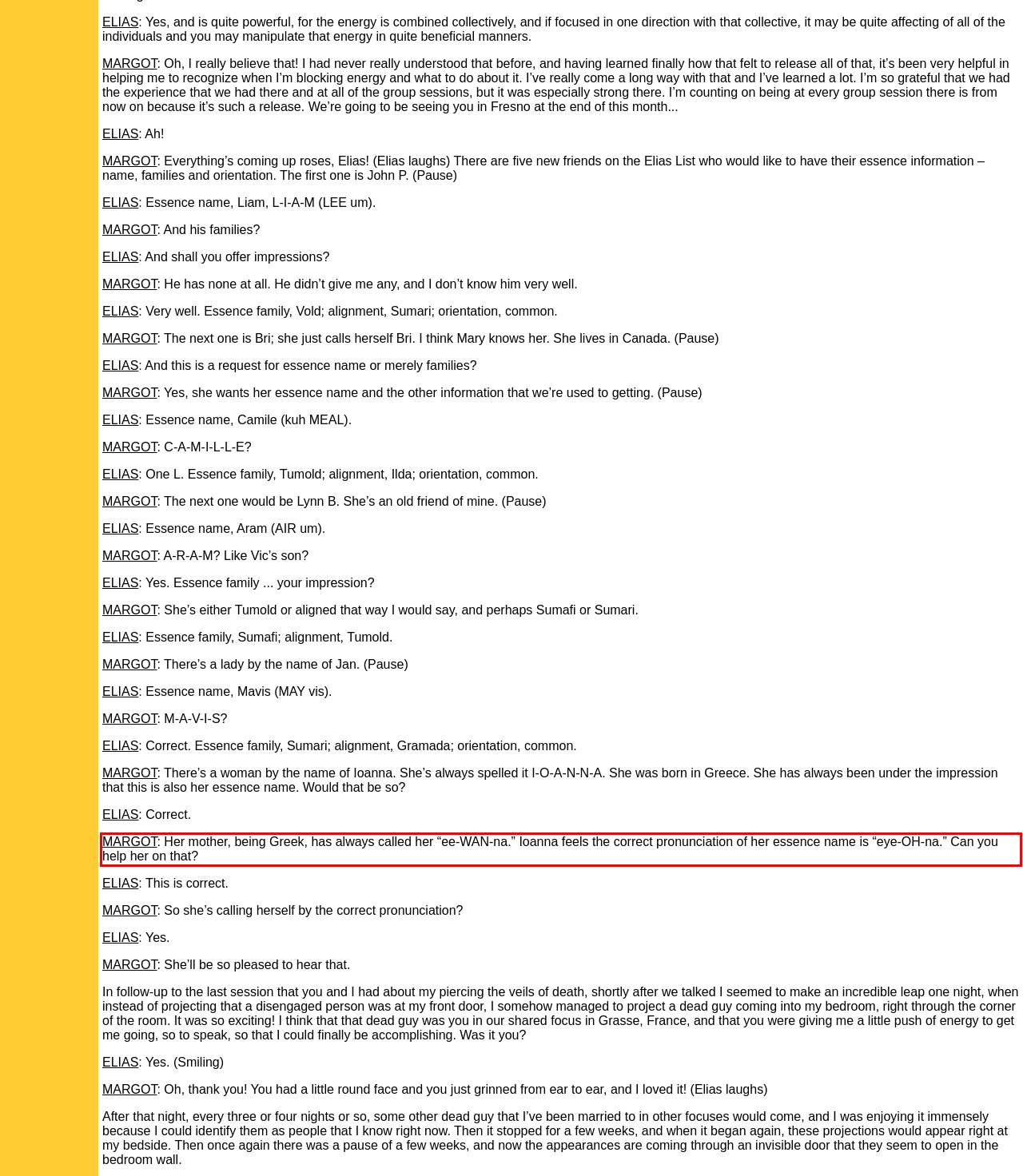Given a screenshot of a webpage, identify the red bounding box and perform OCR to recognize the text within that box.

MARGOT: Her mother, being Greek, has always called her “ee-WAN-na.” Ioanna feels the correct pronunciation of her essence name is “eye-OH-na.” Can you help her on that?